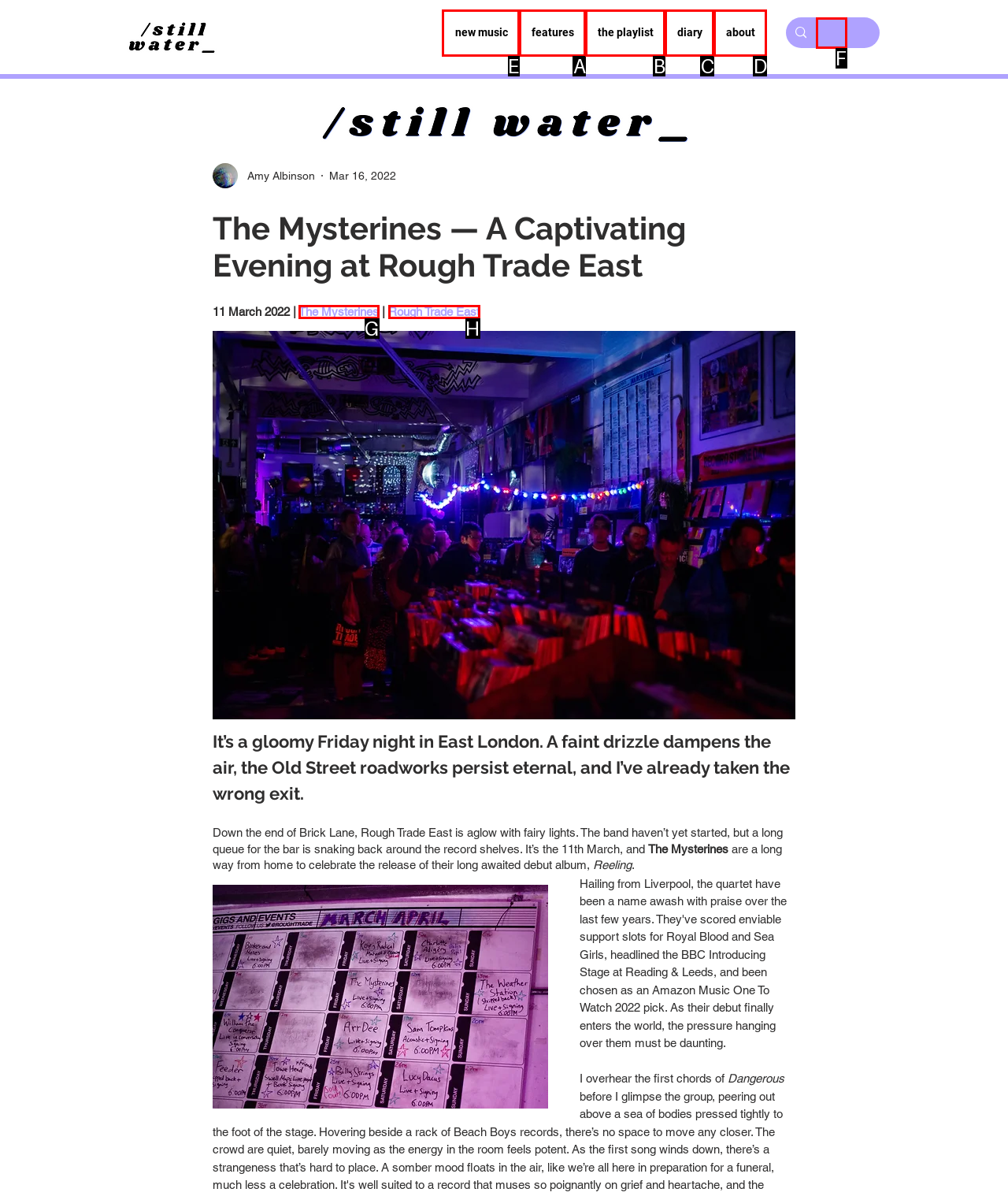Determine which HTML element to click to execute the following task: Click the 'new music' link Answer with the letter of the selected option.

E